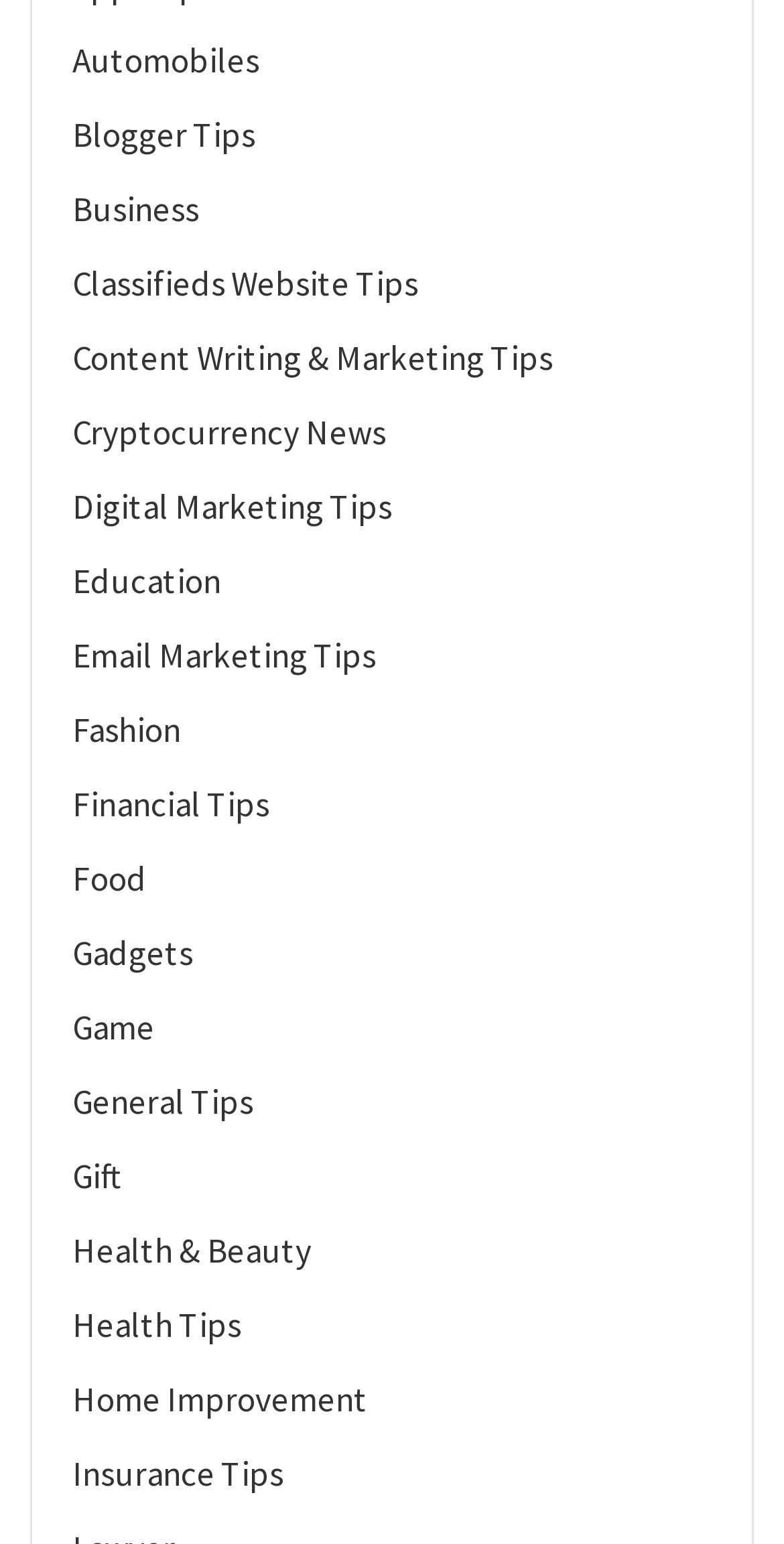How many categories are listed on the webpage?
Look at the image and provide a short answer using one word or a phrase.

20